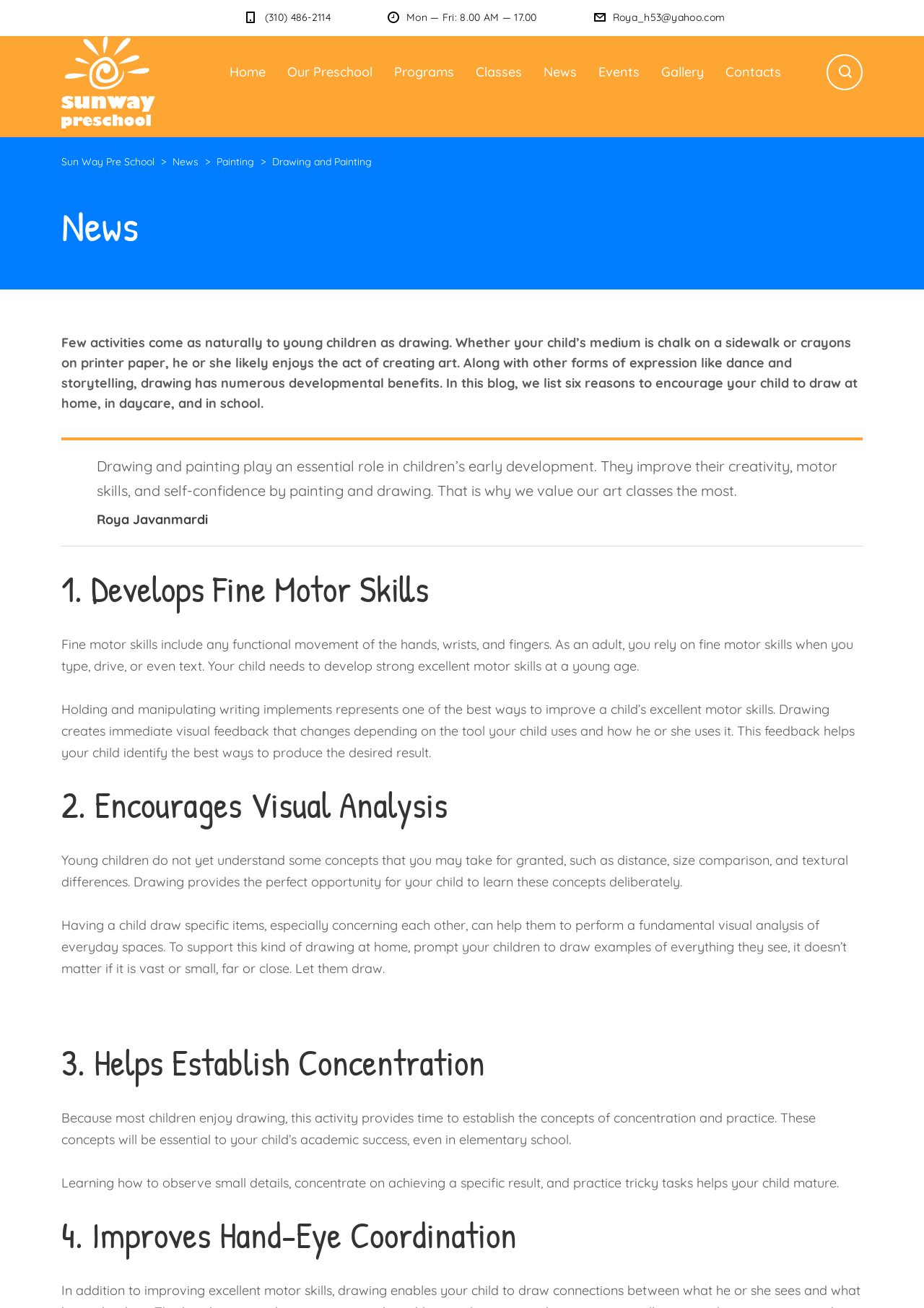What is the email address of the school? From the image, respond with a single word or brief phrase.

Roya_h53@yahoo.com